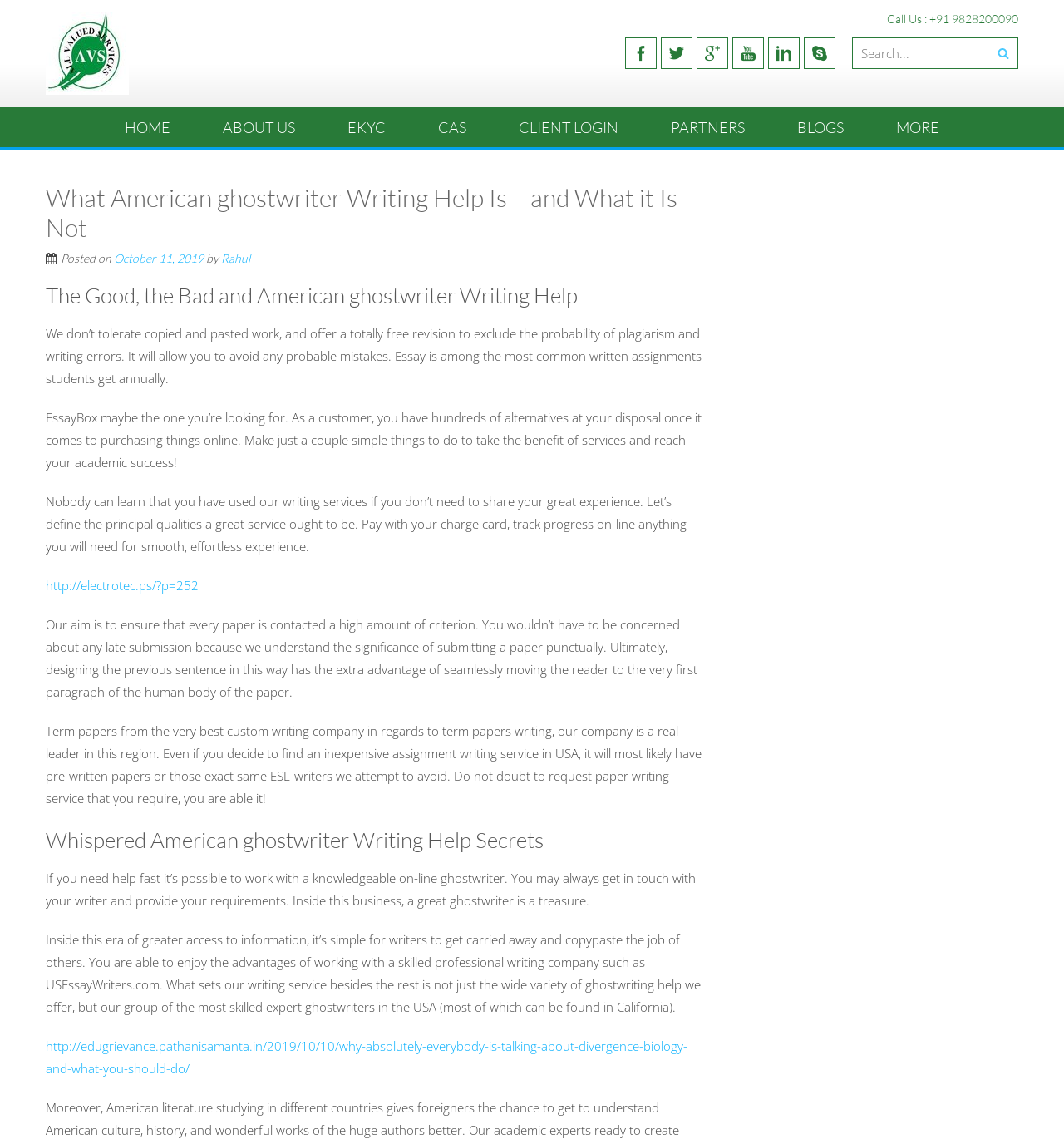Please identify the bounding box coordinates of the element that needs to be clicked to perform the following instruction: "Go to the home page".

[0.103, 0.094, 0.174, 0.129]